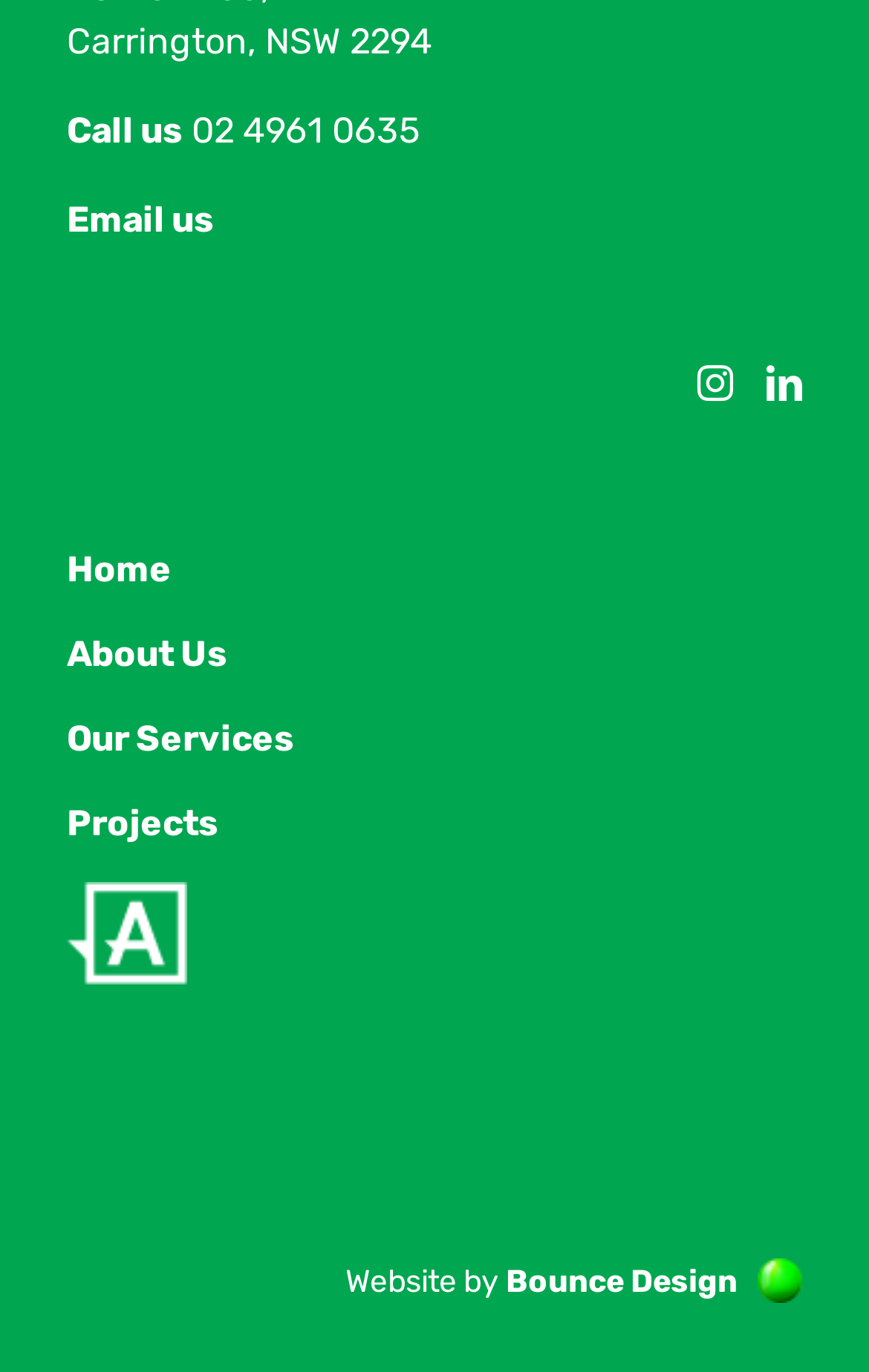Bounding box coordinates are specified in the format (top-left x, top-left y, bottom-right x, bottom-right y). All values are floating point numbers bounded between 0 and 1. Please provide the bounding box coordinate of the region this sentence describes: parent_node: Website by Bounce Design

[0.872, 0.921, 0.923, 0.948]